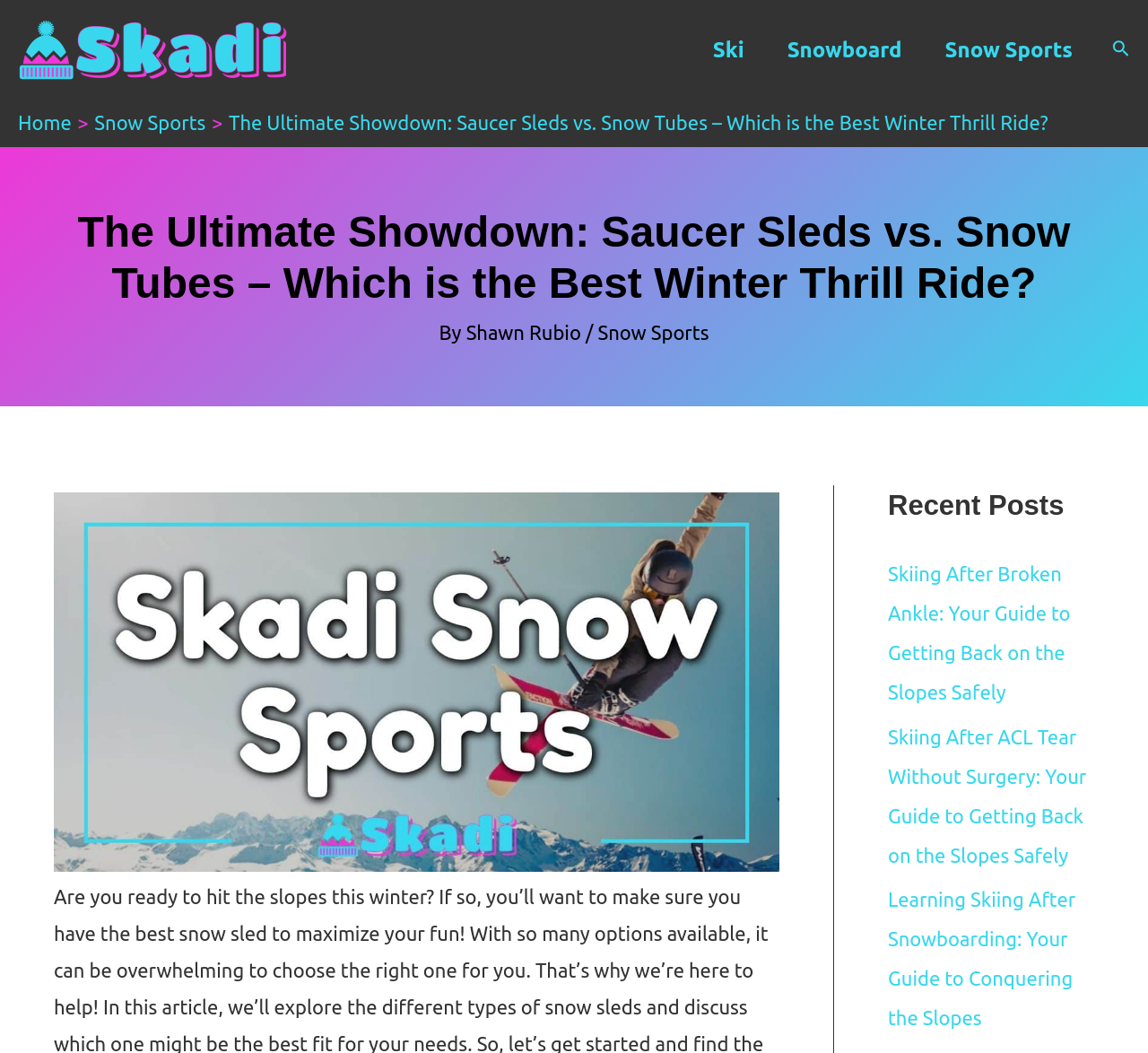Please indicate the bounding box coordinates of the element's region to be clicked to achieve the instruction: "Search for something". Provide the coordinates as four float numbers between 0 and 1, i.e., [left, top, right, bottom].

[0.969, 0.036, 0.984, 0.06]